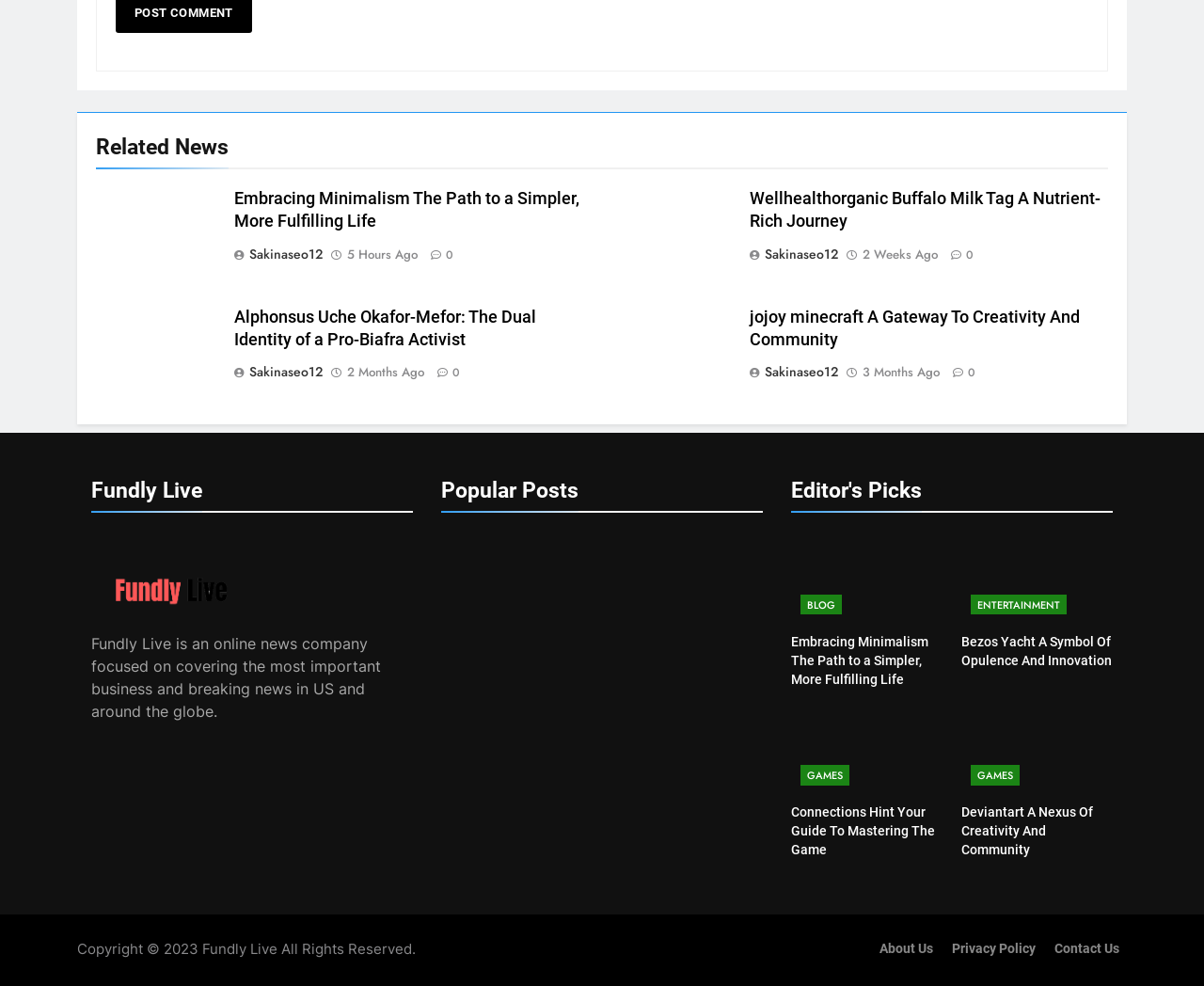Identify the bounding box coordinates of the part that should be clicked to carry out this instruction: "visit Embracing Minimalism The Path to a Simpler, More Fulfilling Life".

[0.195, 0.192, 0.481, 0.234]